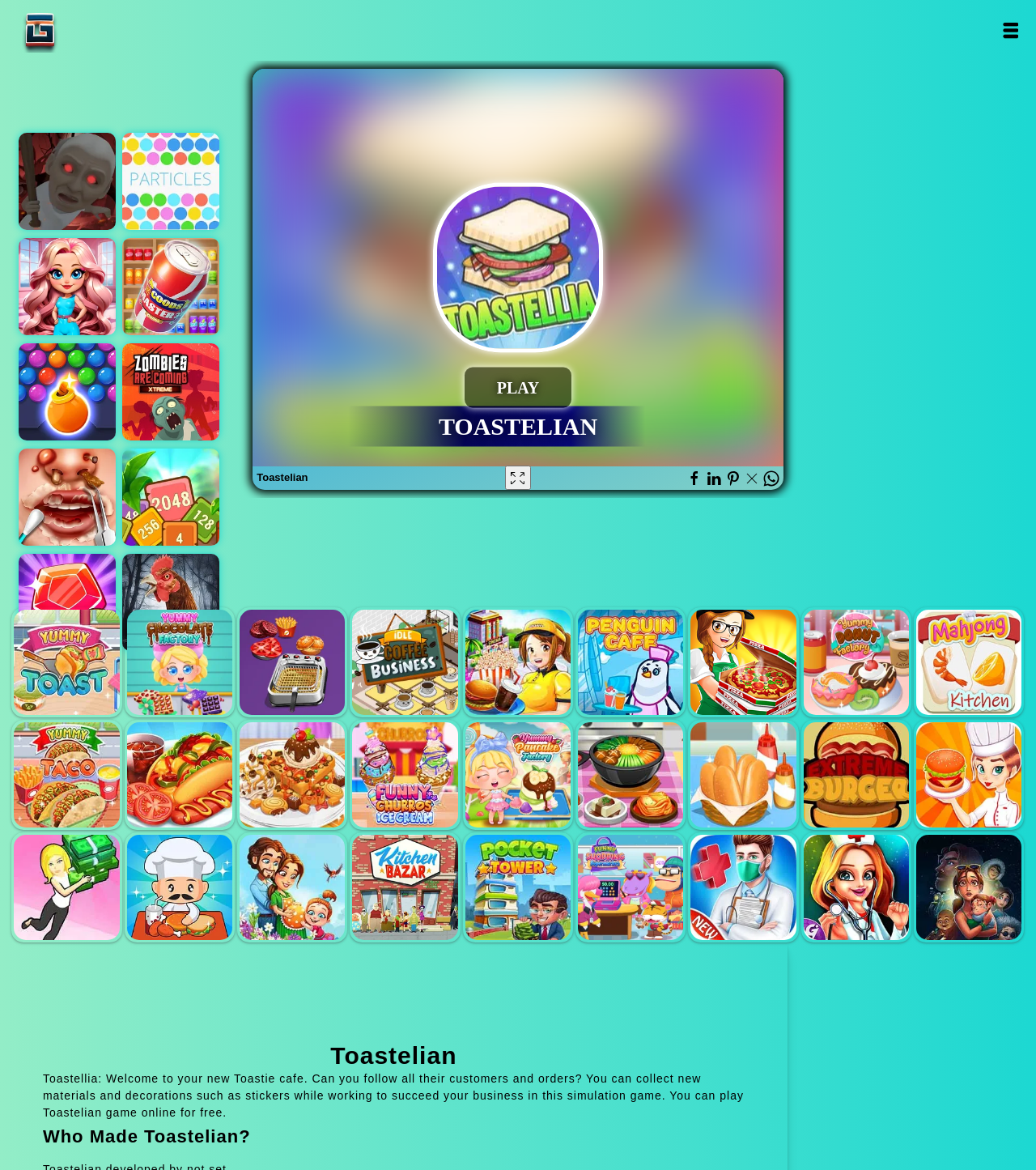Please identify the bounding box coordinates of the area I need to click to accomplish the following instruction: "Click on the 'Open' button".

[0.96, 0.012, 0.99, 0.039]